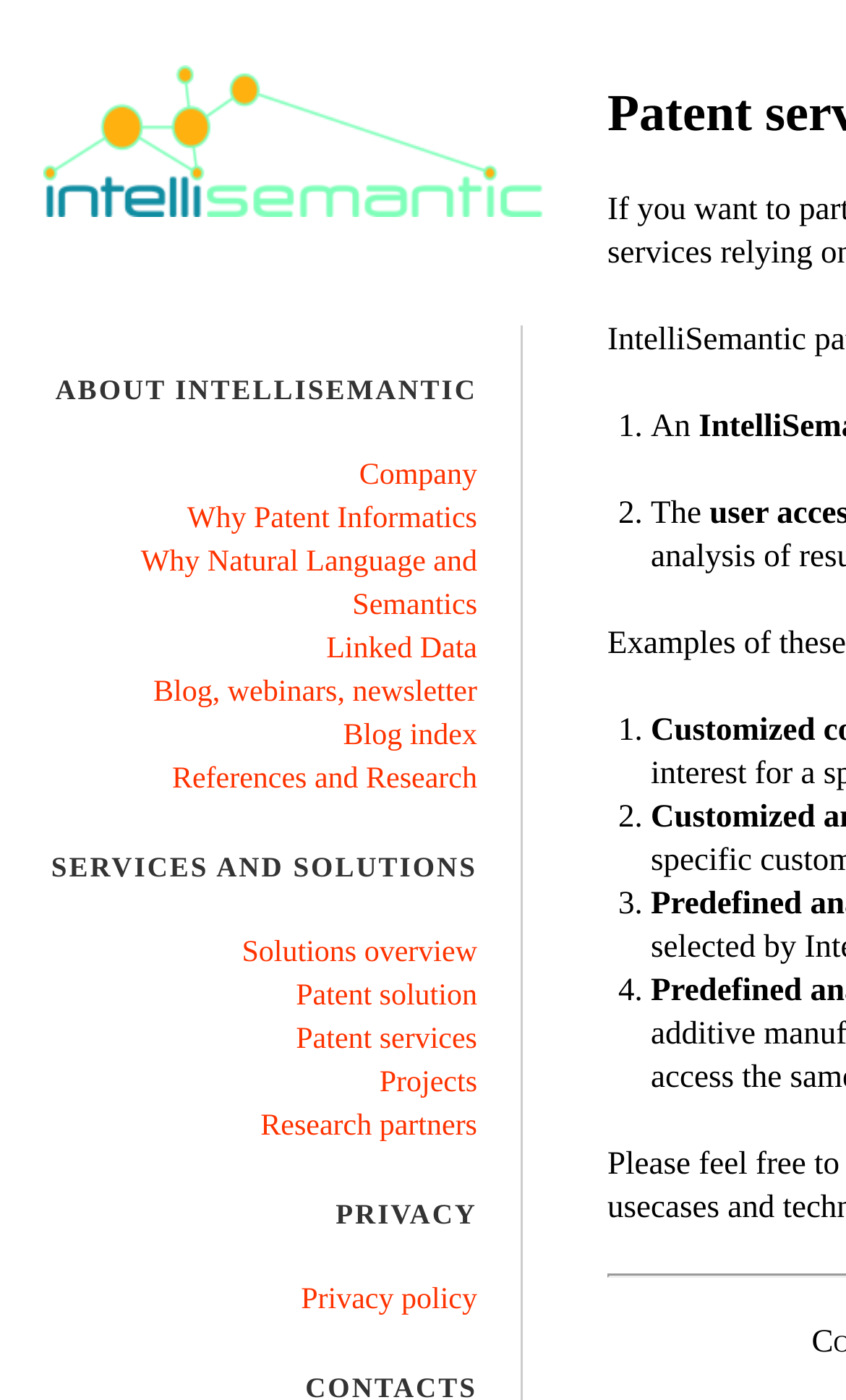How many list markers are there?
Use the image to answer the question with a single word or phrase.

4